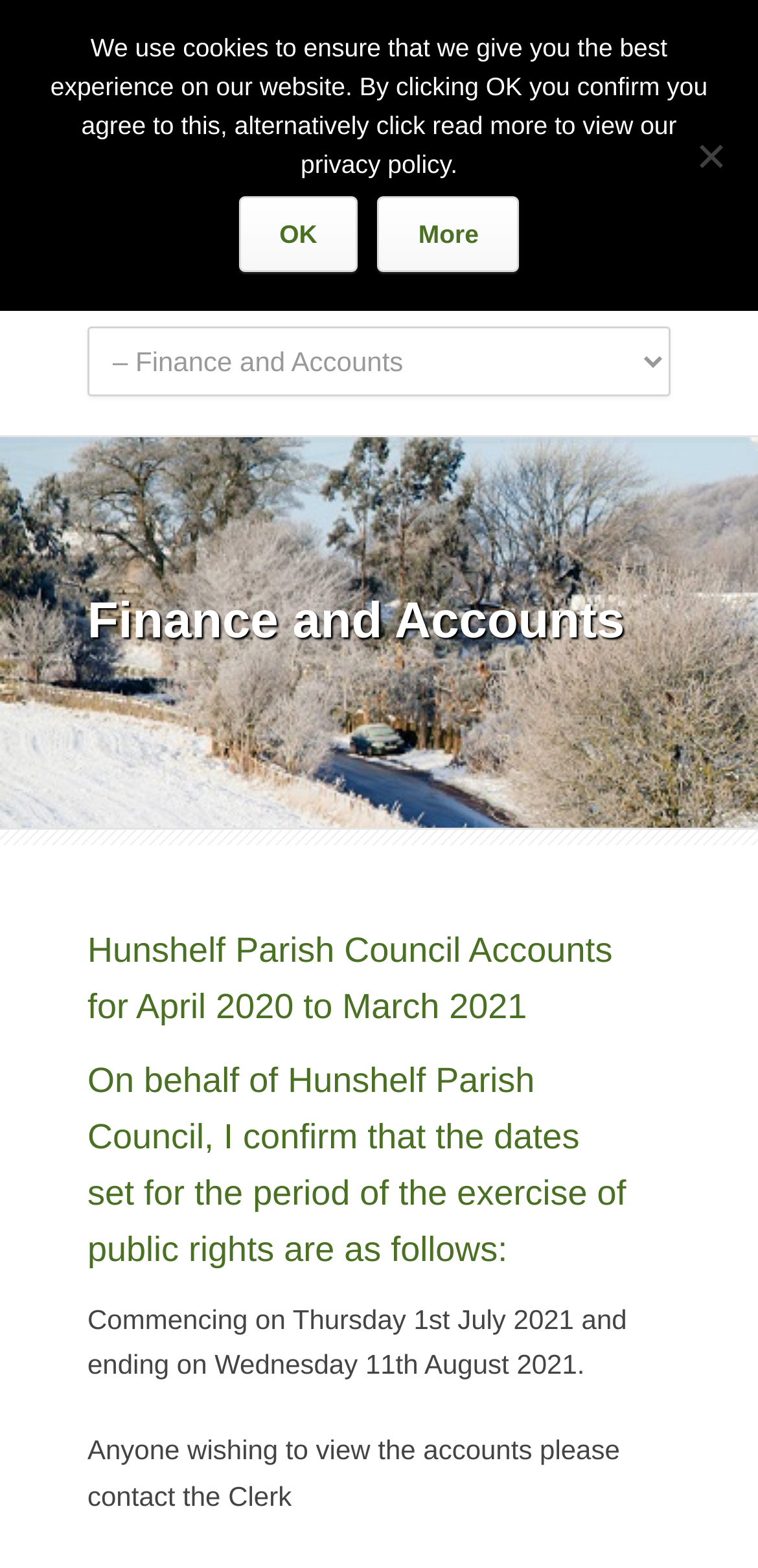What is the time period covered by the Hunshelf Parish Council accounts?
Look at the image and answer the question with a single word or phrase.

April 2020 to March 2021